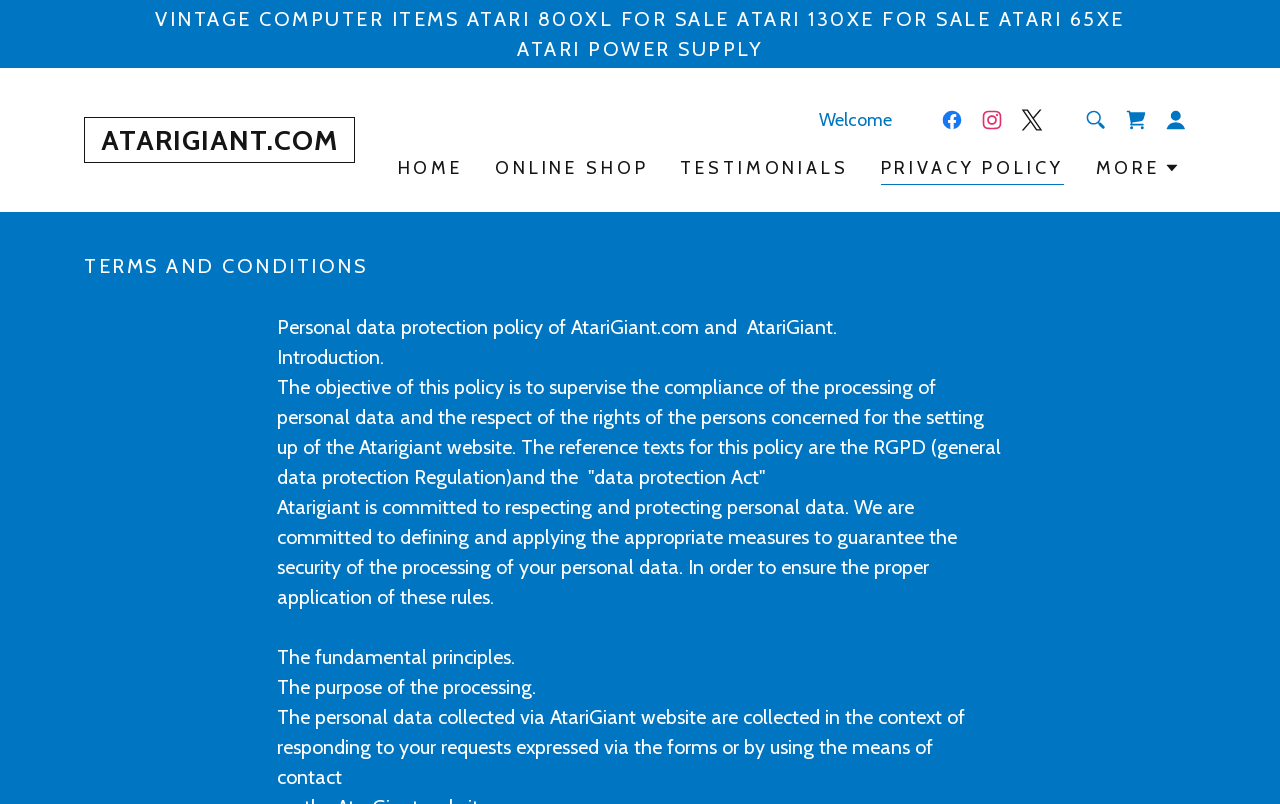Find the bounding box coordinates for the UI element that matches this description: "aria-label="Shopping Cart Icon"".

[0.872, 0.124, 0.903, 0.174]